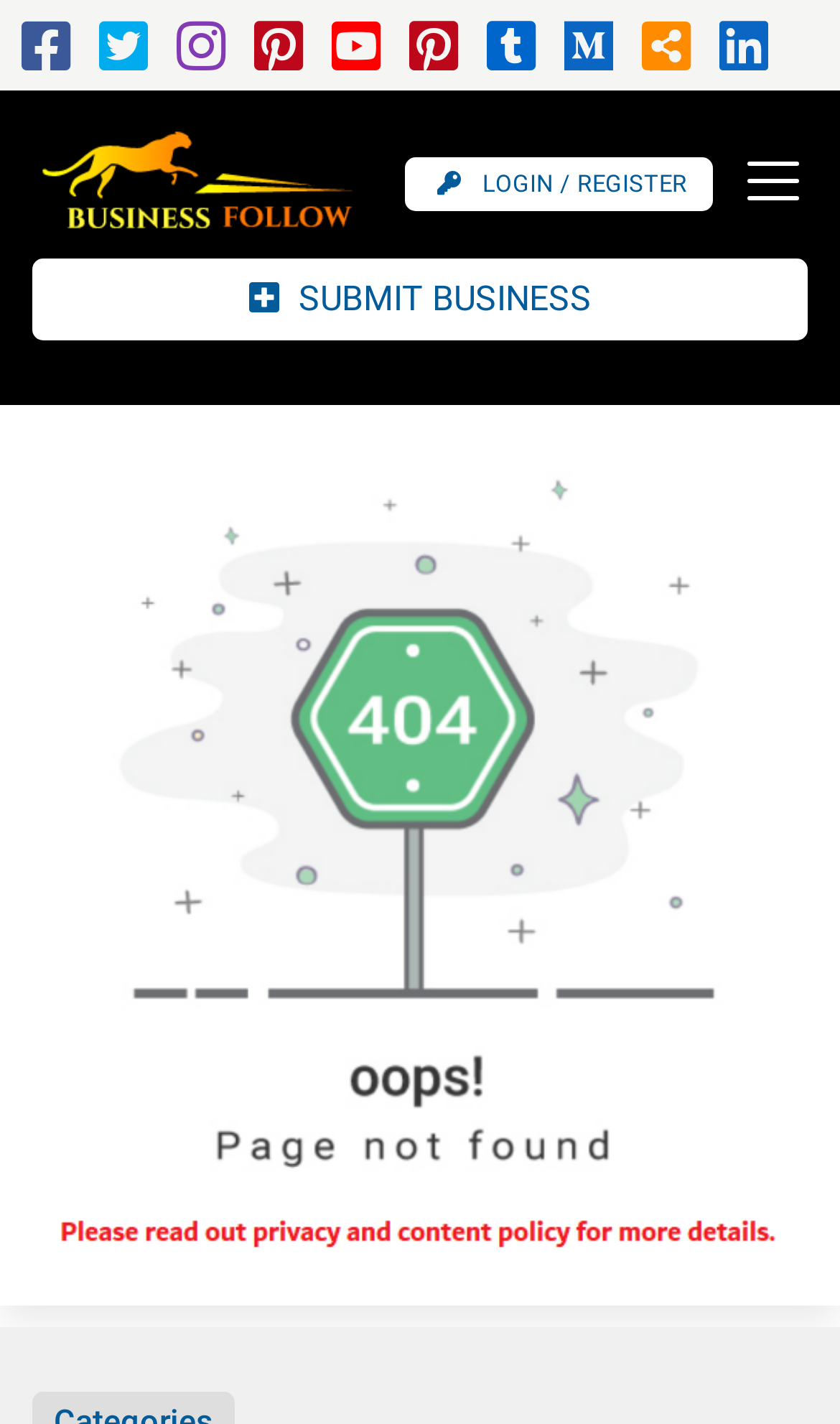What is the purpose of the button at the top right corner? Using the information from the screenshot, answer with a single word or phrase.

Toggle navigation